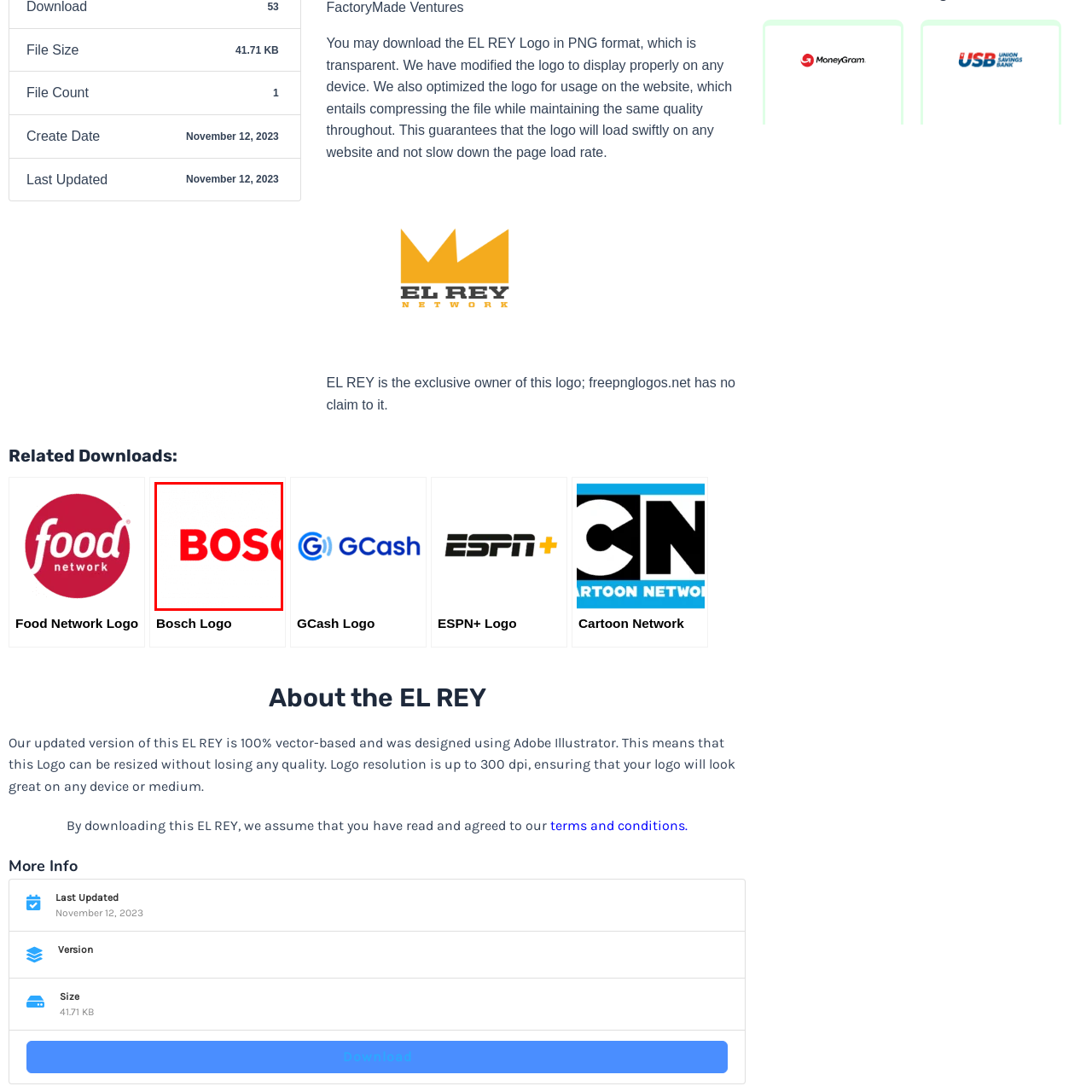Thoroughly describe the contents of the image enclosed in the red rectangle.

The image showcases the logo of Bosch, prominently displayed in bold red letters against a plain white background. Bosch is a global engineering and technology company known for its wide range of products and services, including automotive components, industrial products, consumer goods, and energy and building technology. The simplicity and clarity of the logo reflect the brand's commitment to quality and innovation. It is utilized universally across various platforms, making it easily recognizable in the market. This particular image is part of a collection of logos available for download, aimed at providing resources for different projects and applications.